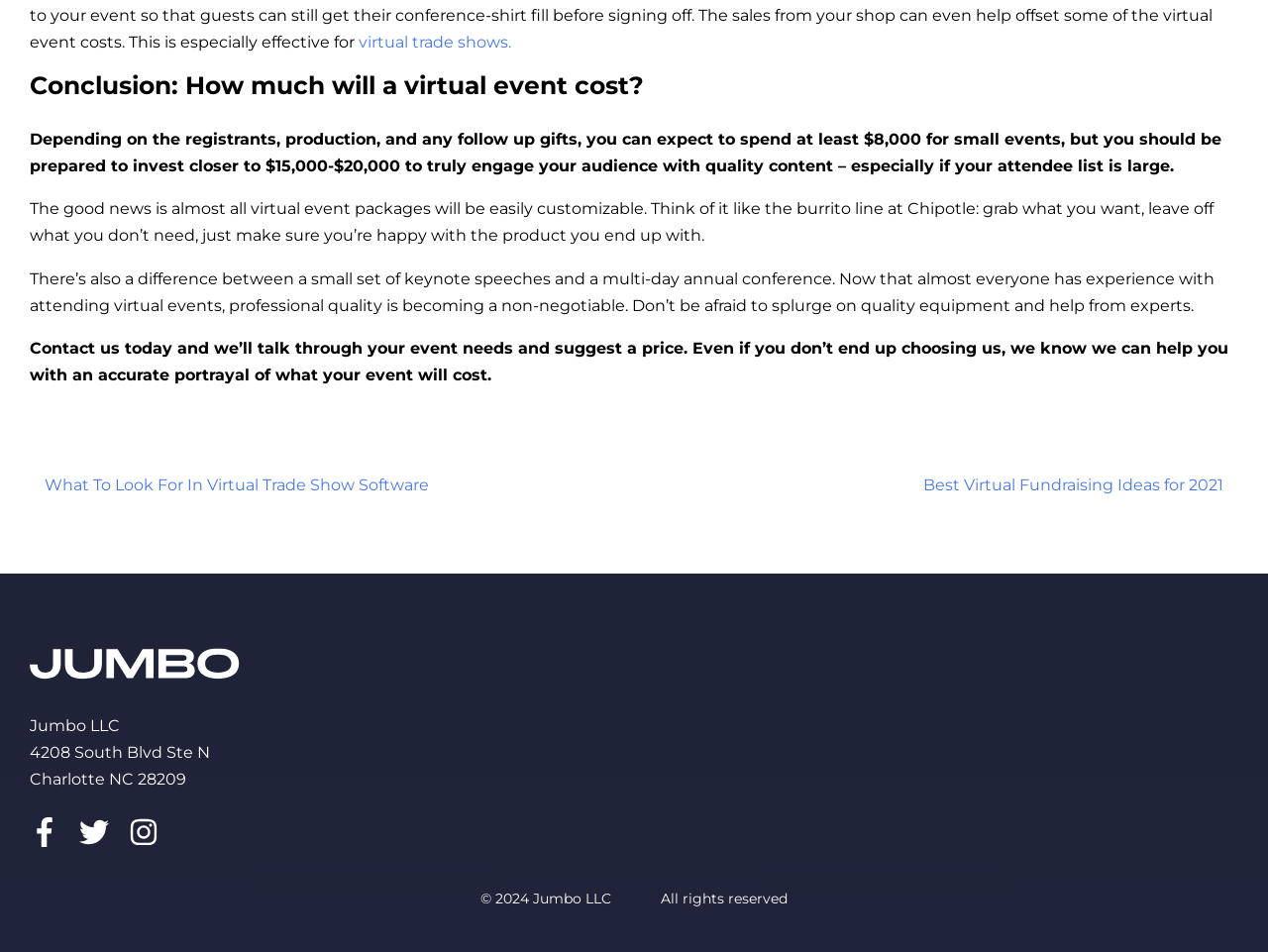Answer the following query concisely with a single word or phrase:
What is the location of Jumbo LLC?

Charlotte NC 28209